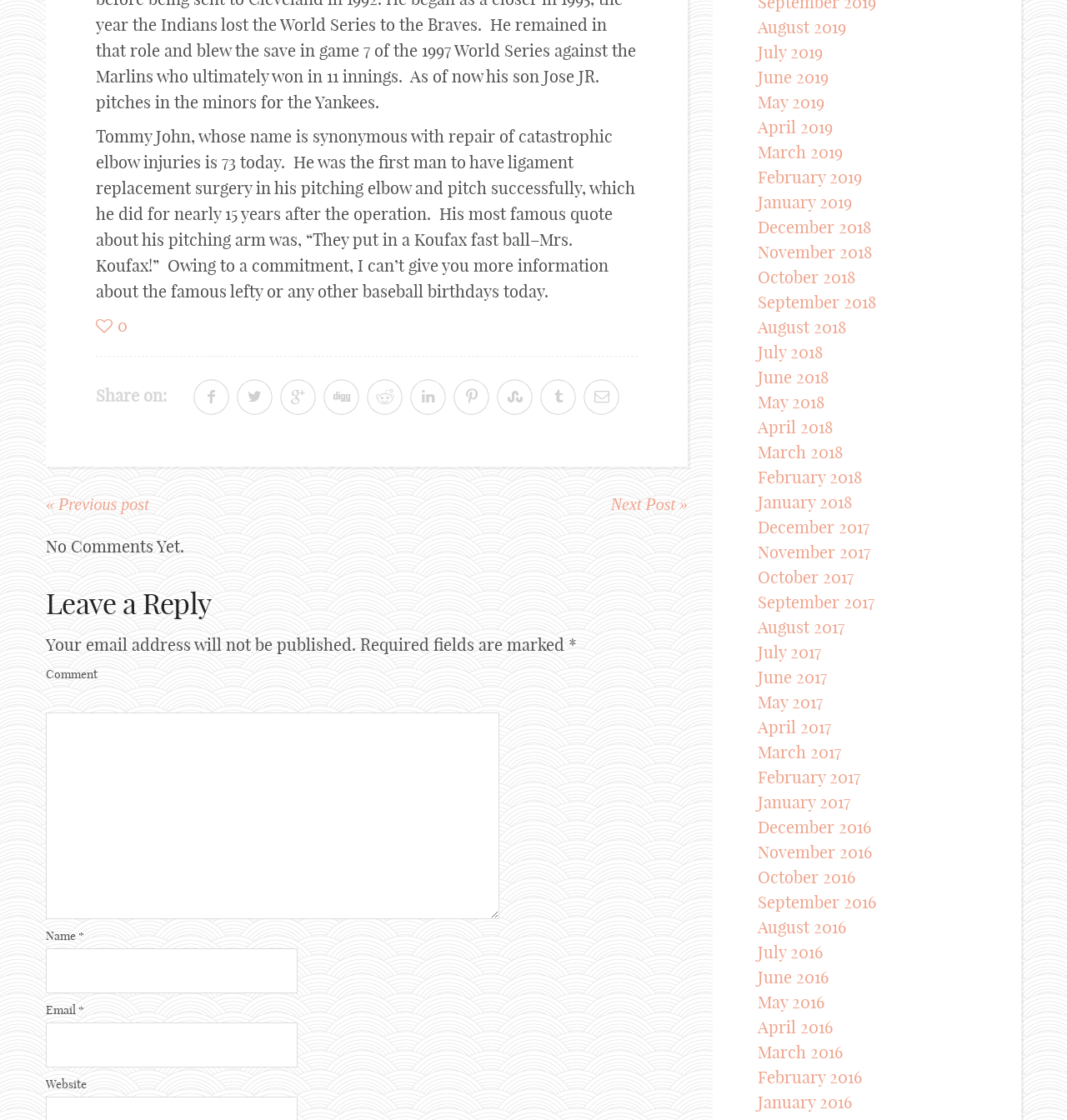What are the sharing options available?
Provide a short answer using one word or a brief phrase based on the image.

multiple social media platforms